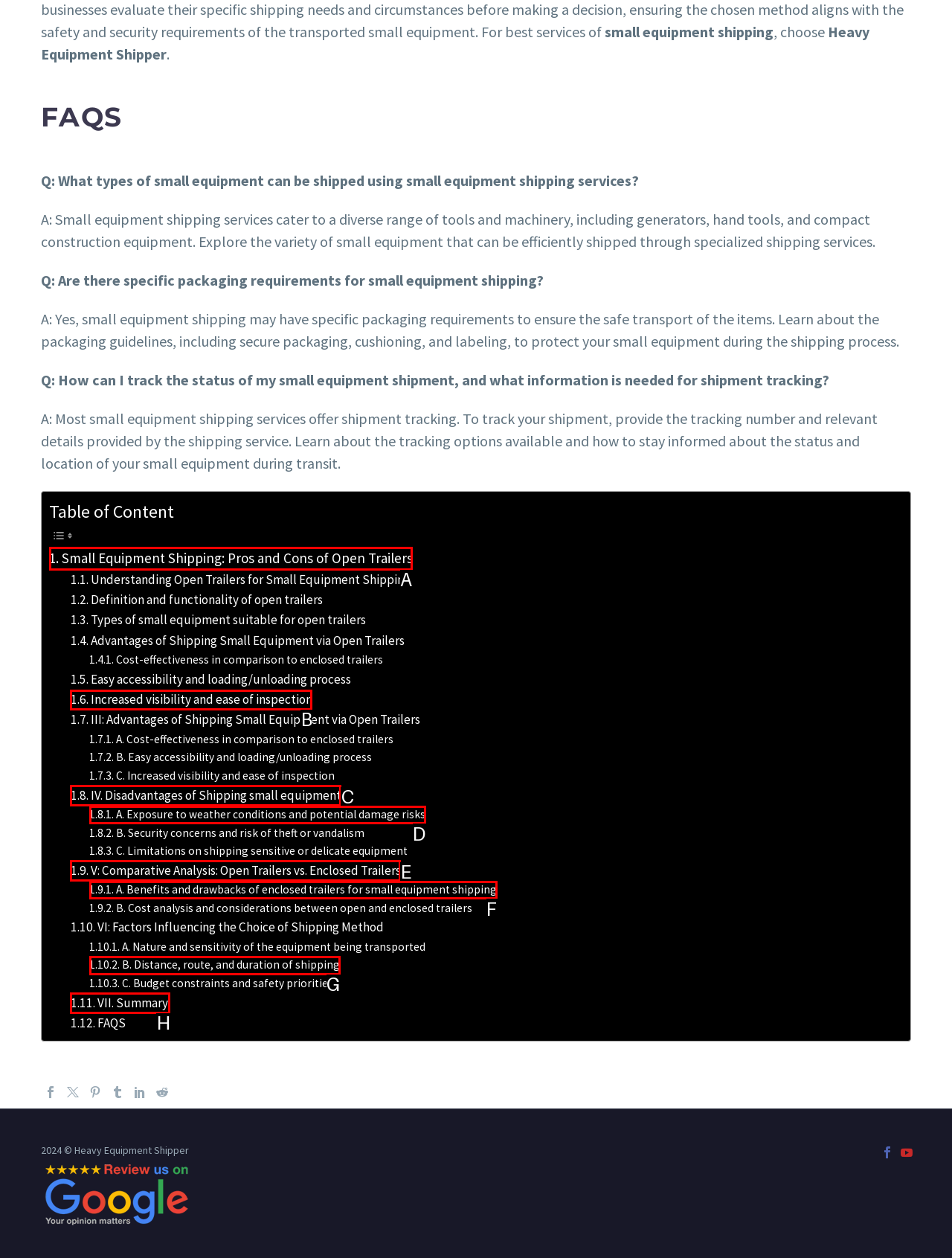Identify the letter of the UI element needed to carry out the task: Click on 'Small Equipment Shipping: Pros and Cons of Open Trailers'
Reply with the letter of the chosen option.

A